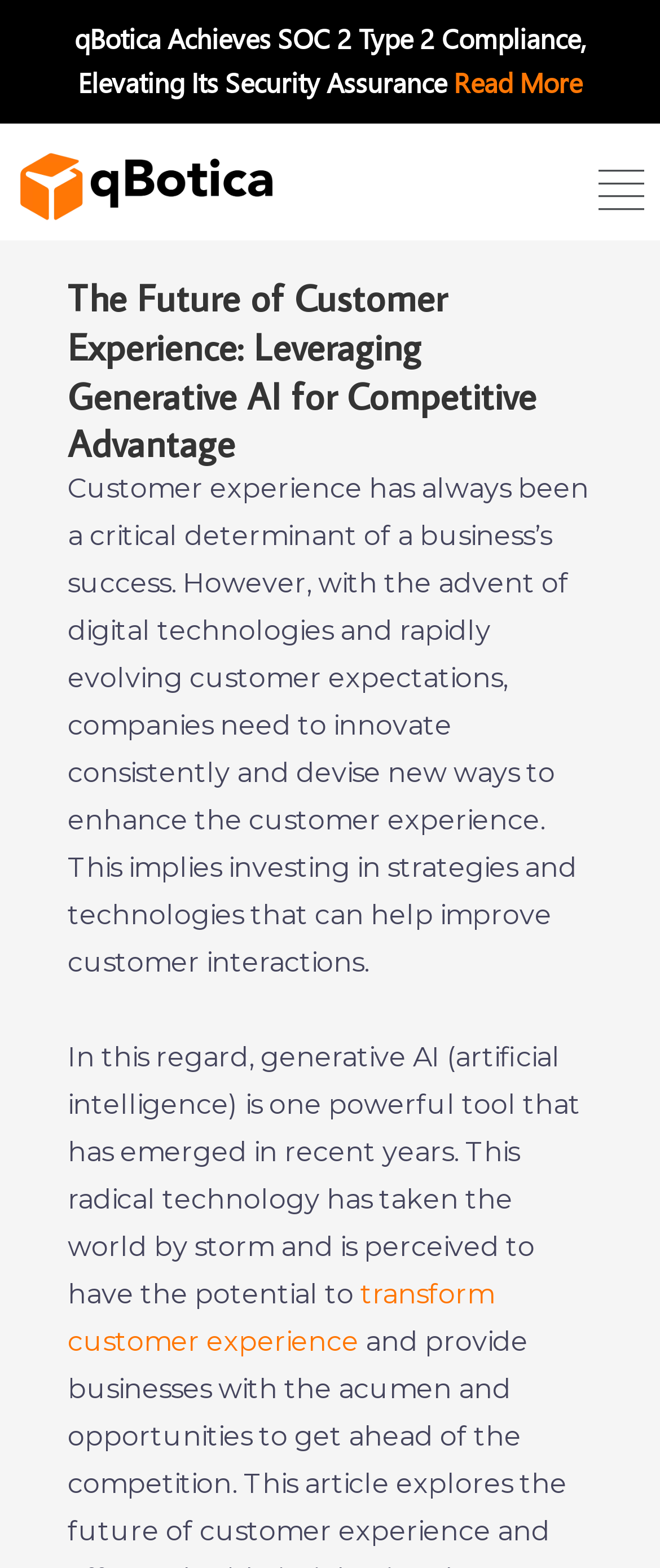What is the role of generative AI in customer experience?
Based on the image, give a concise answer in the form of a single word or short phrase.

Transform customer experience